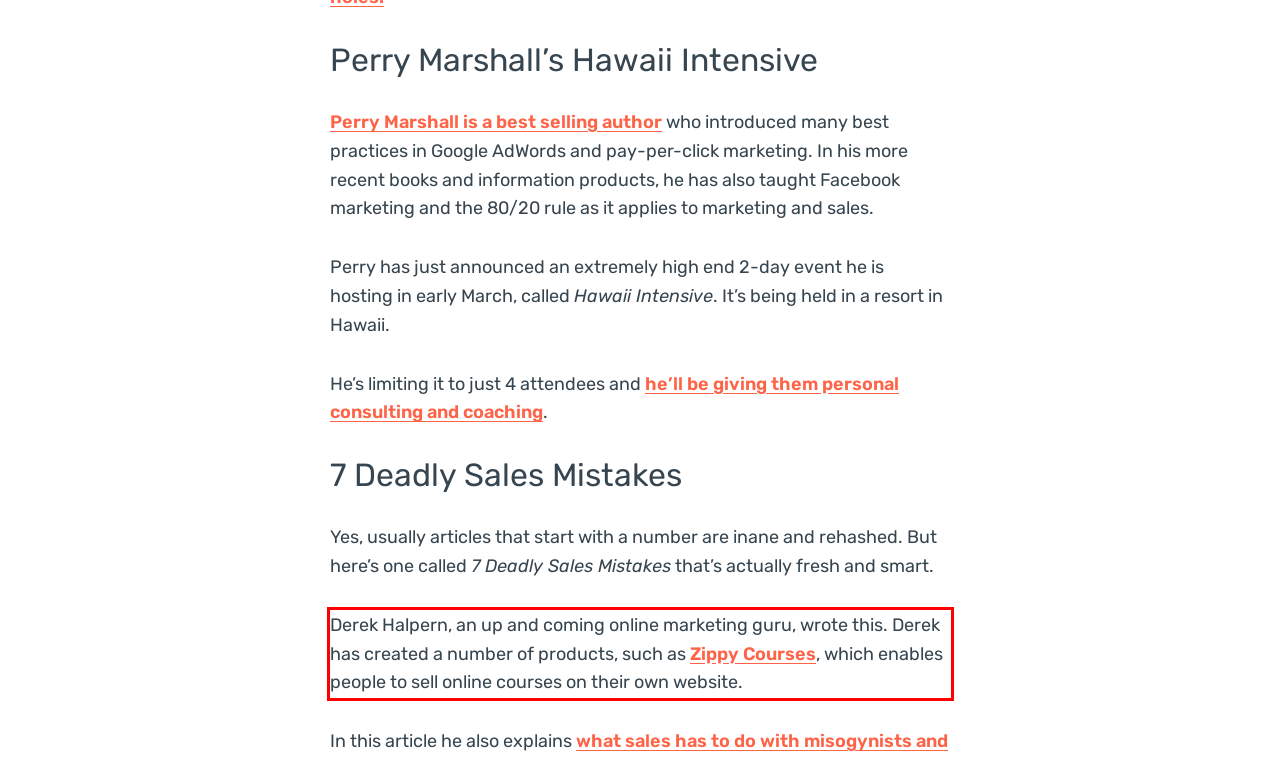Within the provided webpage screenshot, find the red rectangle bounding box and perform OCR to obtain the text content.

Derek Halpern, an up and coming online marketing guru, wrote this. Derek has created a number of products, such as Zippy Courses, which enables people to sell online courses on their own website.